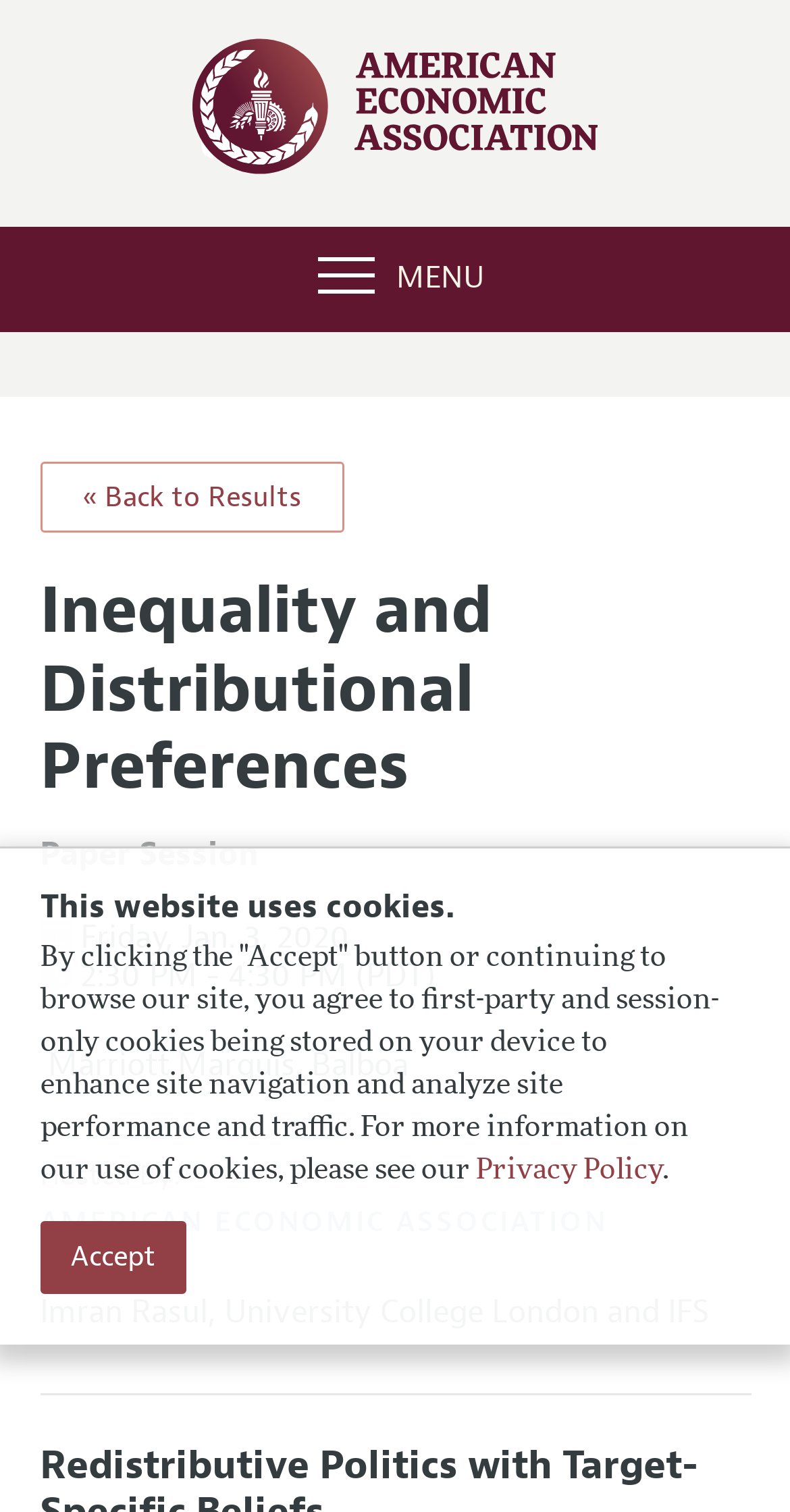Identify the bounding box coordinates for the UI element described as follows: "value="Search"". Ensure the coordinates are four float numbers between 0 and 1, formatted as [left, top, right, bottom].

[0.82, 0.241, 1.0, 0.303]